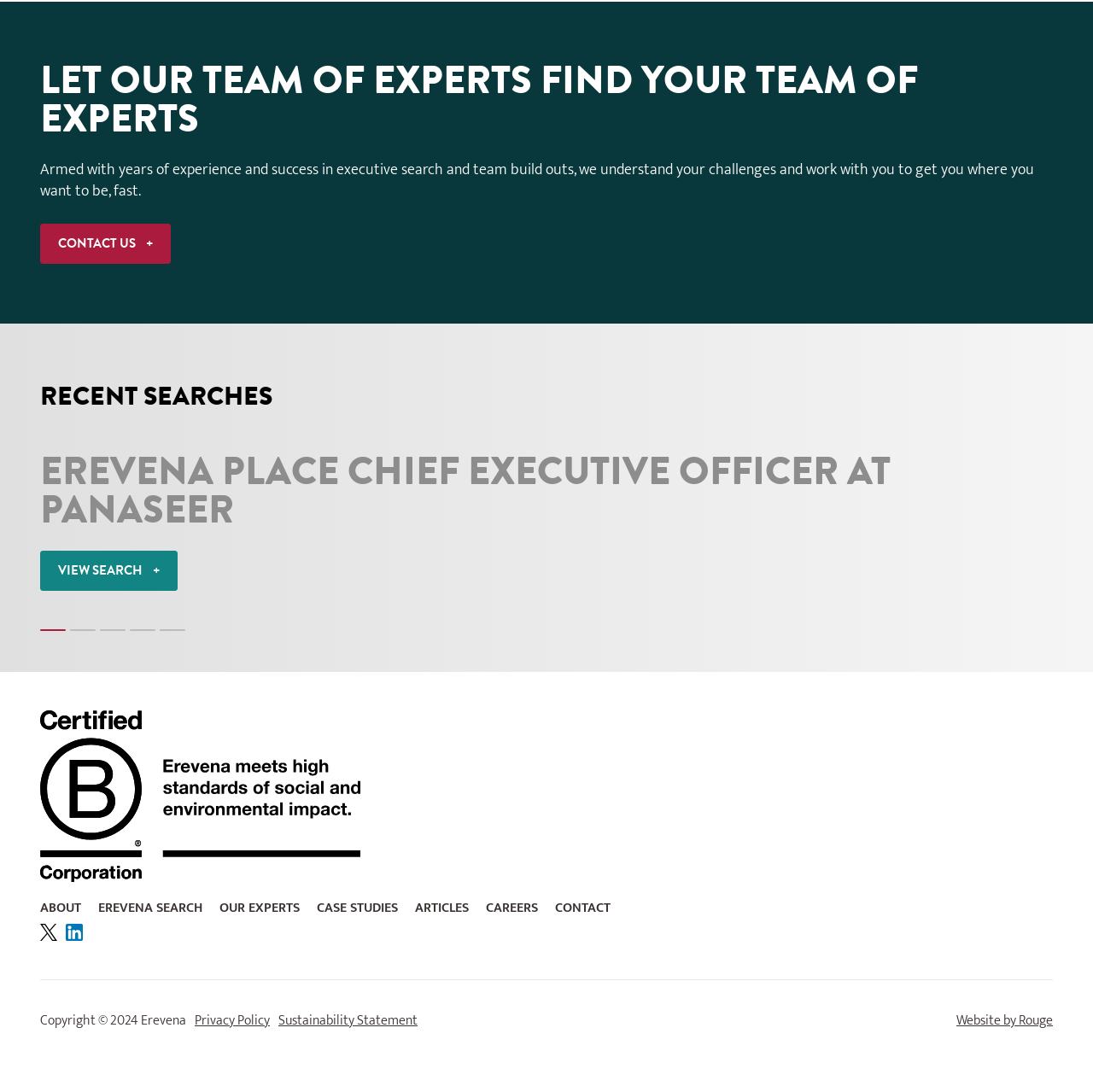Locate the bounding box coordinates of the element I should click to achieve the following instruction: "View the 'EREVENA PLACE CHIEF EXECUTIVE OFFICER AT PANASEER' search".

[0.037, 0.415, 0.963, 0.485]